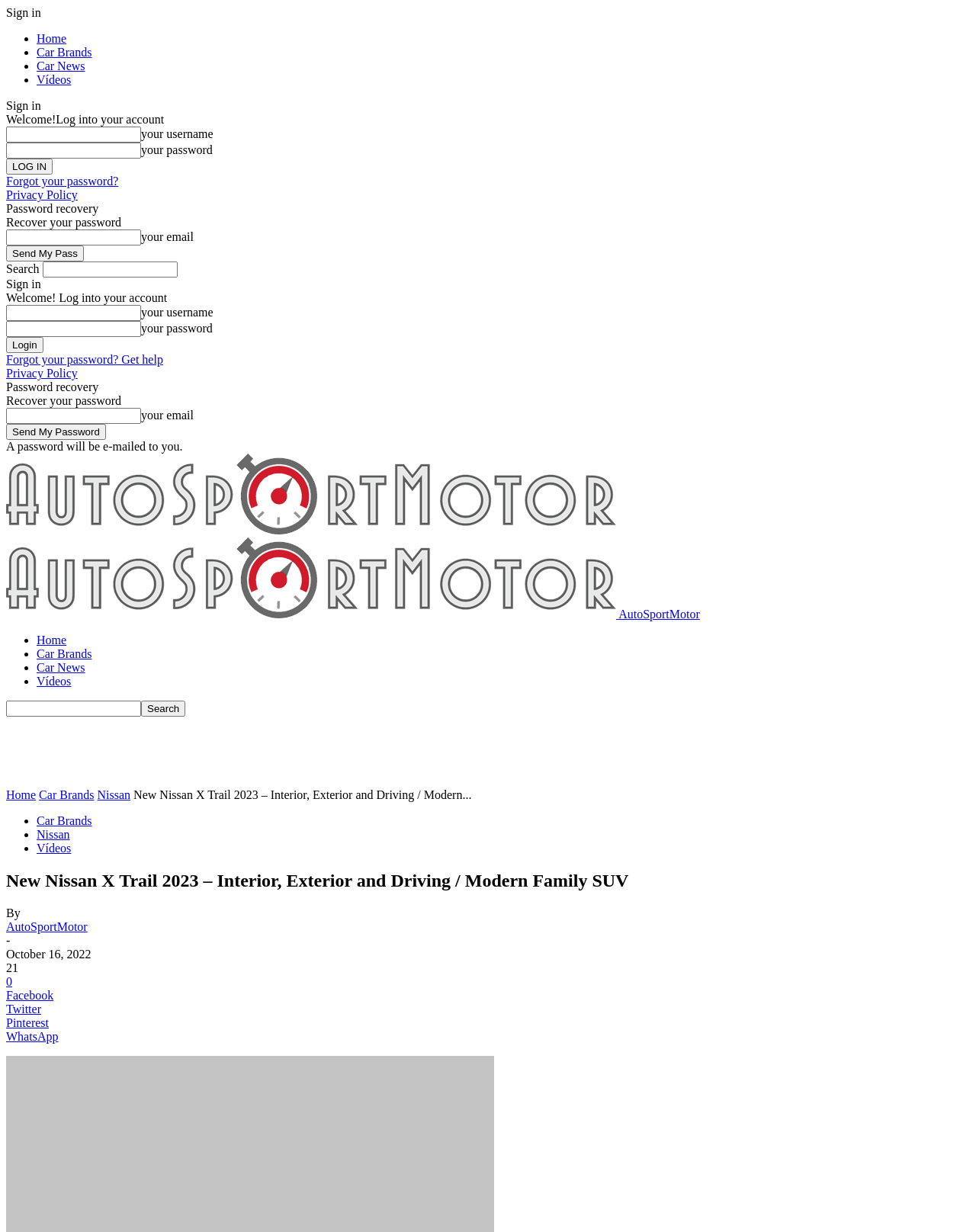Can you pinpoint the bounding box coordinates for the clickable element required for this instruction: "Search"? The coordinates should be four float numbers between 0 and 1, i.e., [left, top, right, bottom].

[0.006, 0.212, 0.994, 0.225]